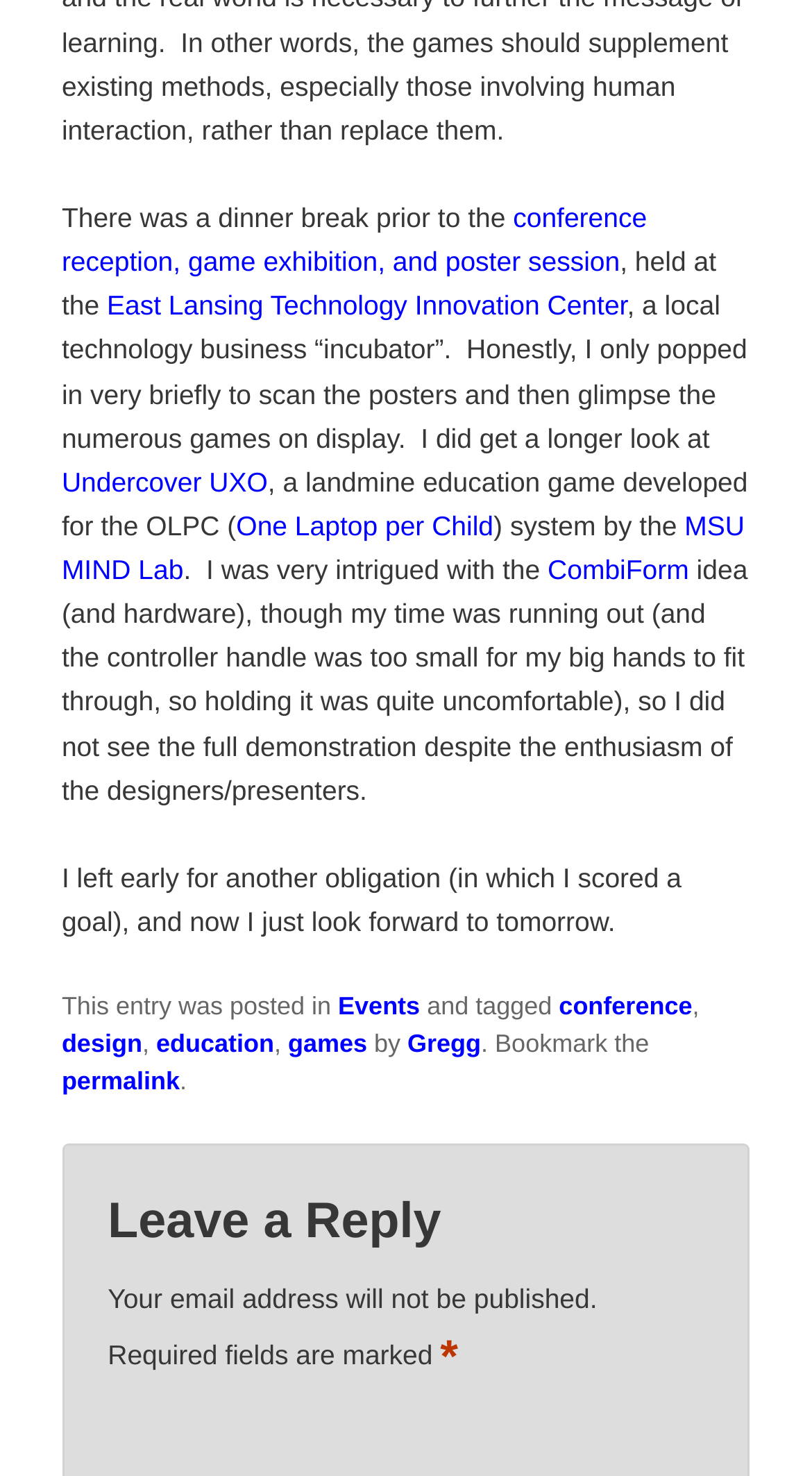Kindly provide the bounding box coordinates of the section you need to click on to fulfill the given instruction: "Visit the website of the East Lansing Technology Innovation Center".

[0.132, 0.197, 0.772, 0.218]